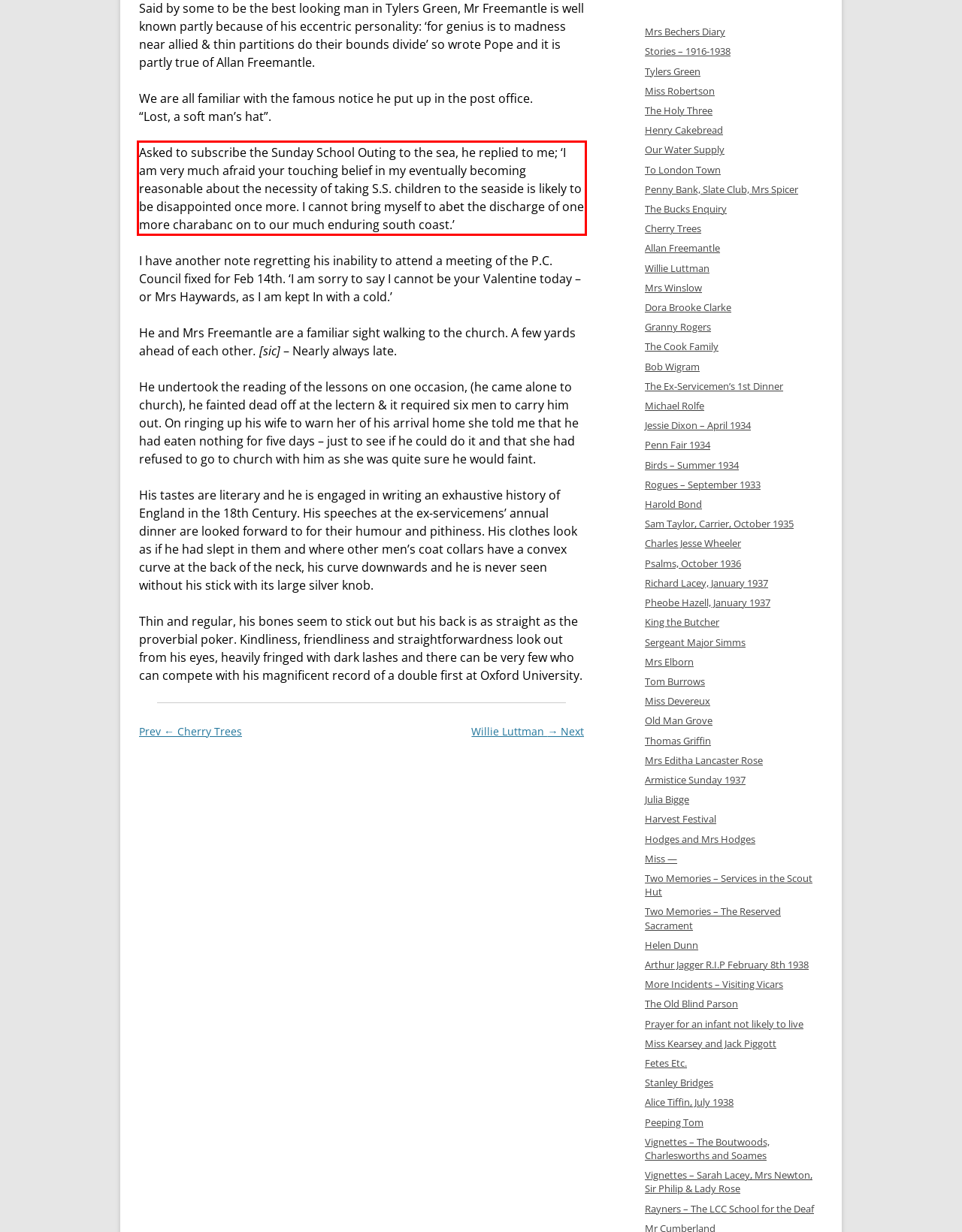Please examine the screenshot of the webpage and read the text present within the red rectangle bounding box.

Asked to subscribe the Sunday School Outing to the sea, he replied to me; ‘I am very much afraid your touching belief in my eventually becoming reasonable about the necessity of taking S.S. children to the seaside is likely to be disappointed once more. I cannot bring myself to abet the discharge of one more charabanc on to our much enduring south coast.’